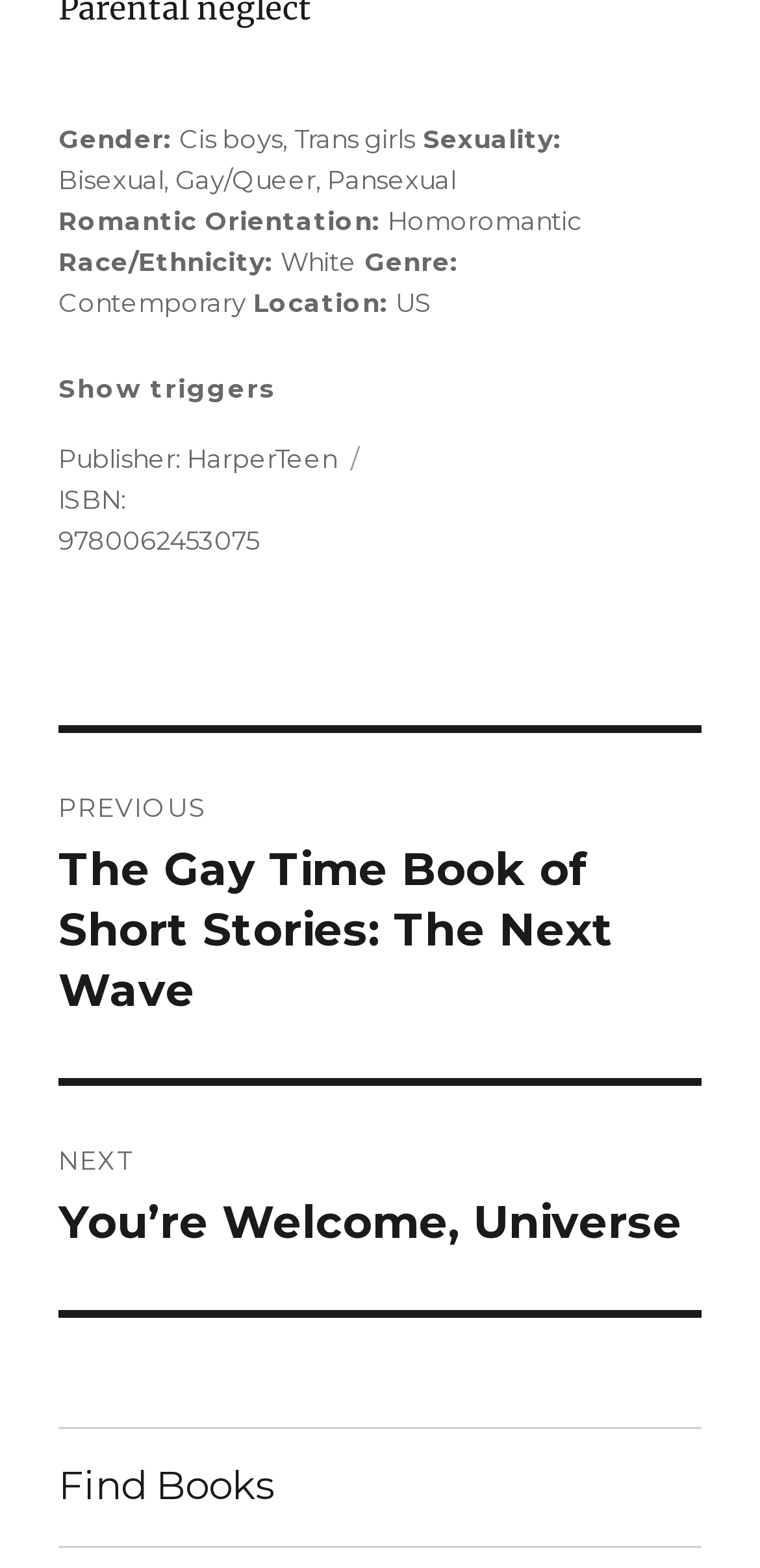Locate the bounding box of the UI element with the following description: "US".

[0.52, 0.183, 0.569, 0.202]